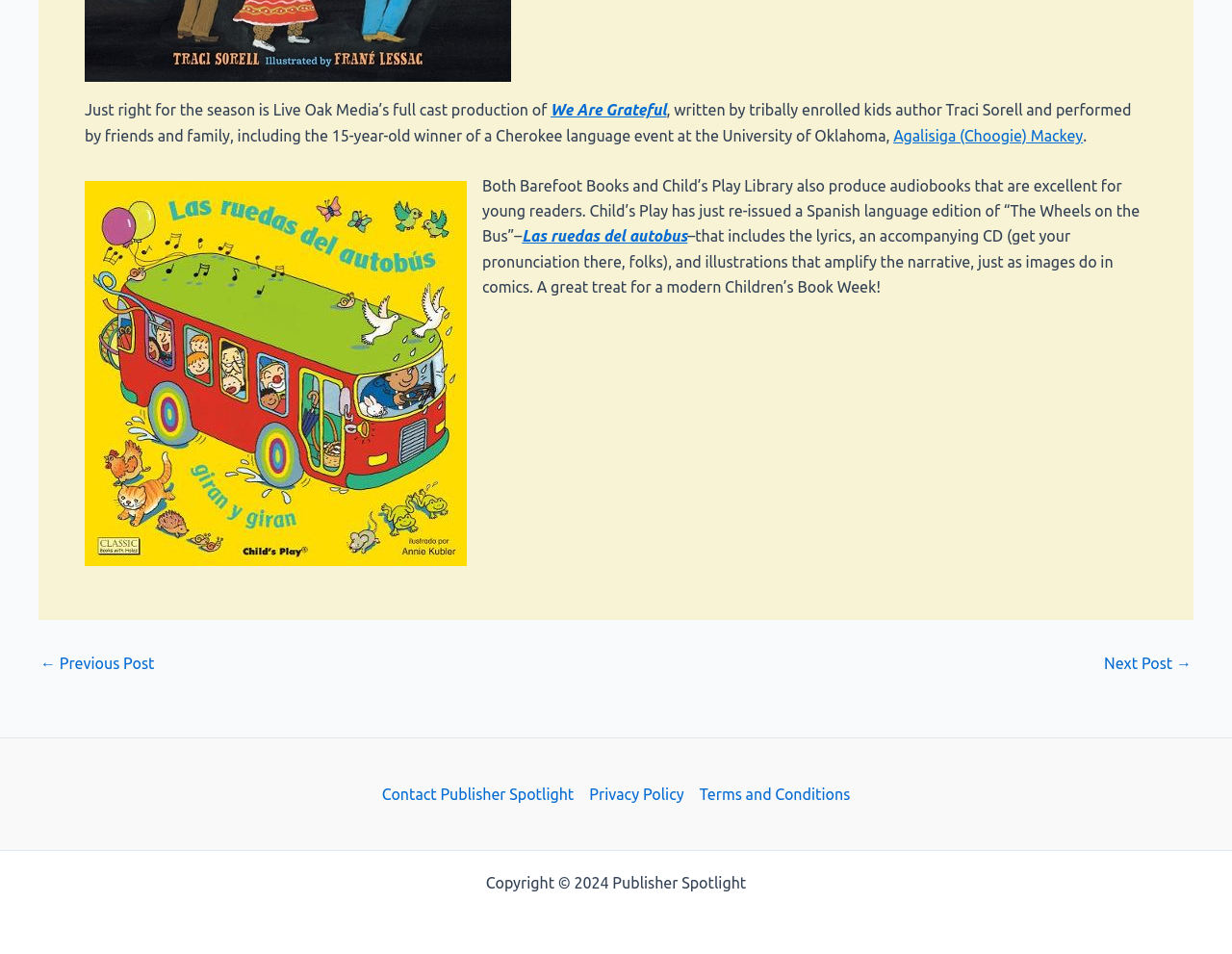What is the name of the publisher?
Answer the question with a single word or phrase, referring to the image.

Publisher Spotlight